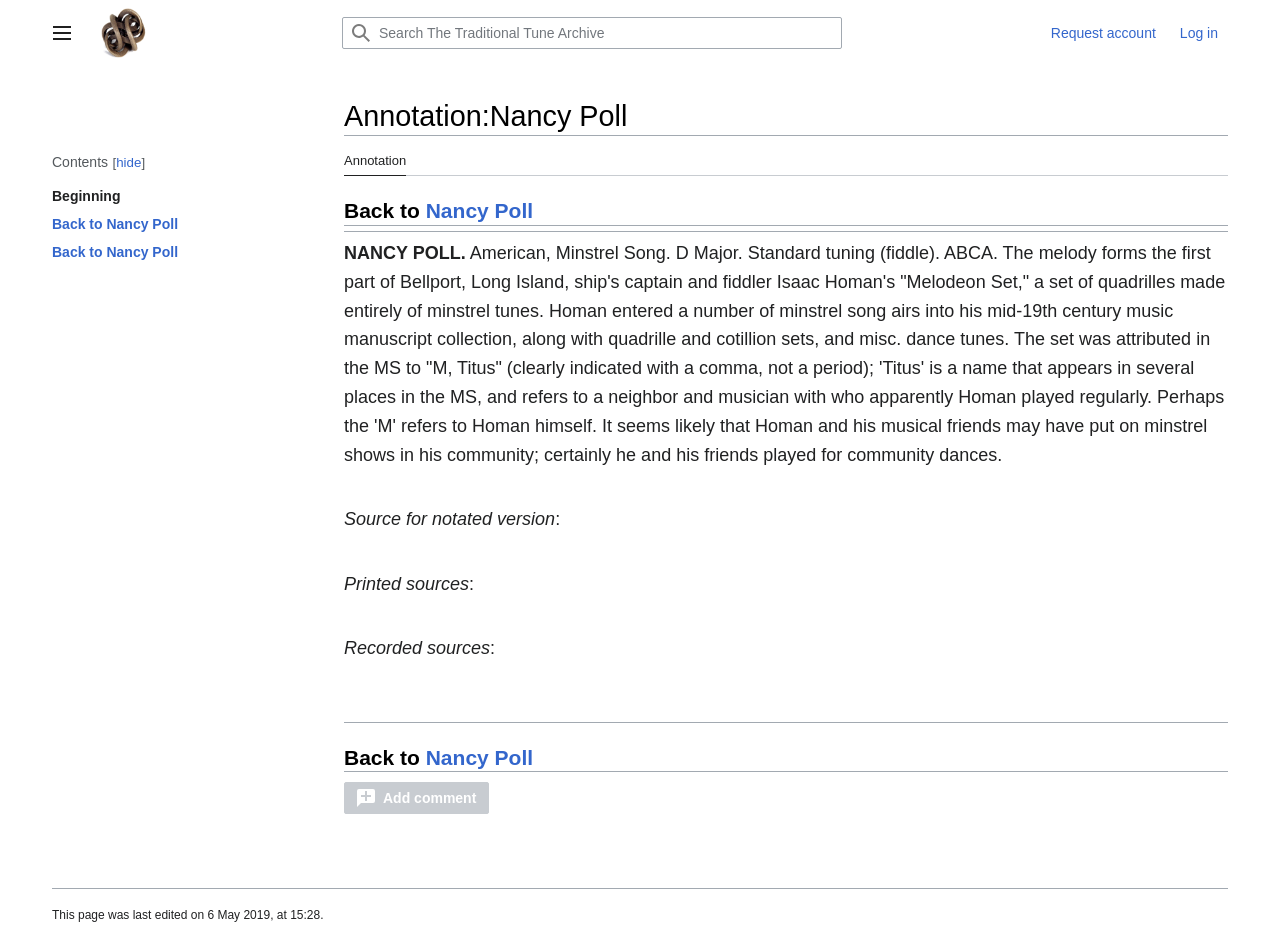What is the name of the traditional tune?
Using the visual information from the image, give a one-word or short-phrase answer.

Nancy Poll